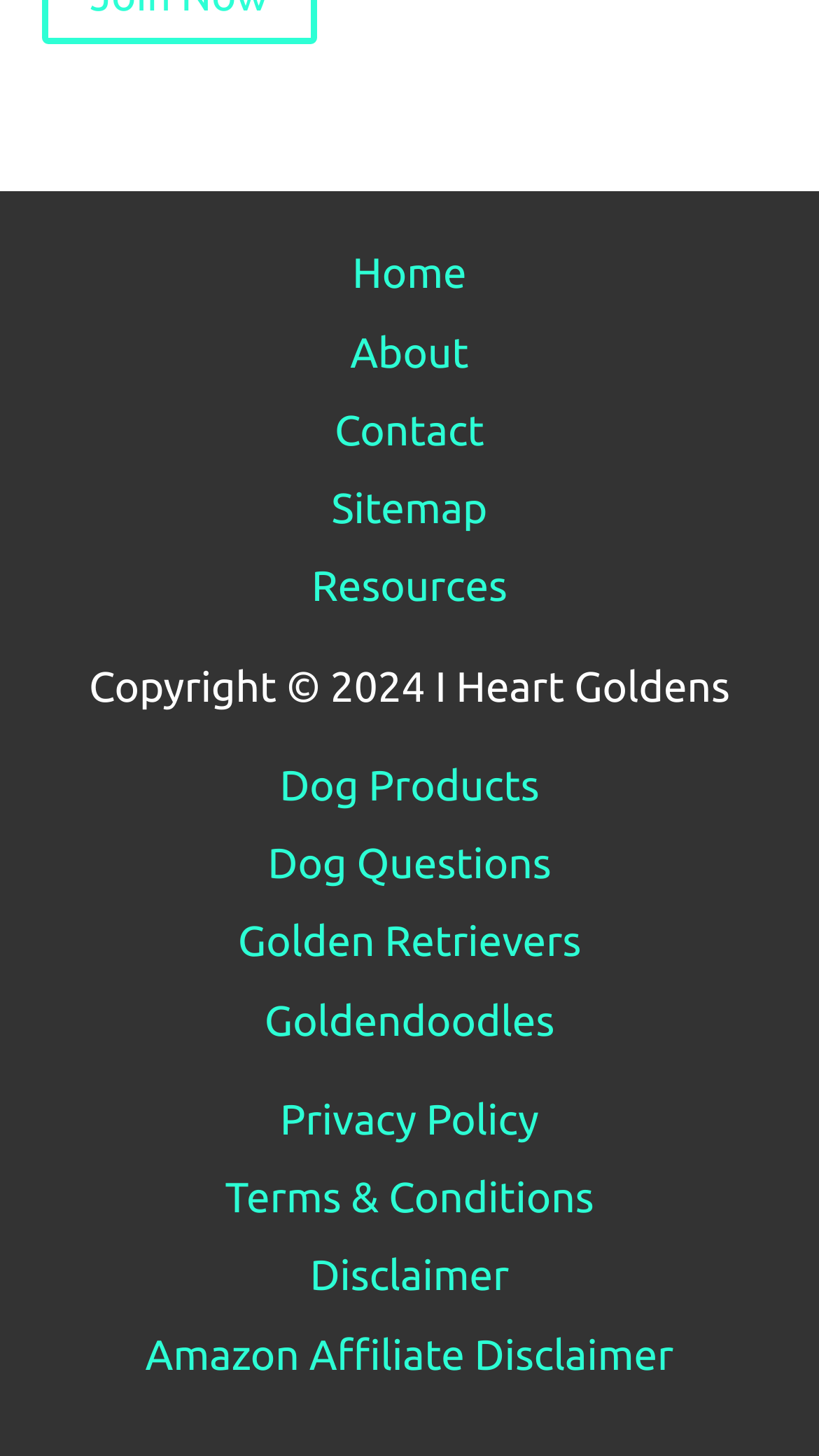Please determine the bounding box coordinates of the section I need to click to accomplish this instruction: "go to home page".

[0.379, 0.161, 0.621, 0.214]